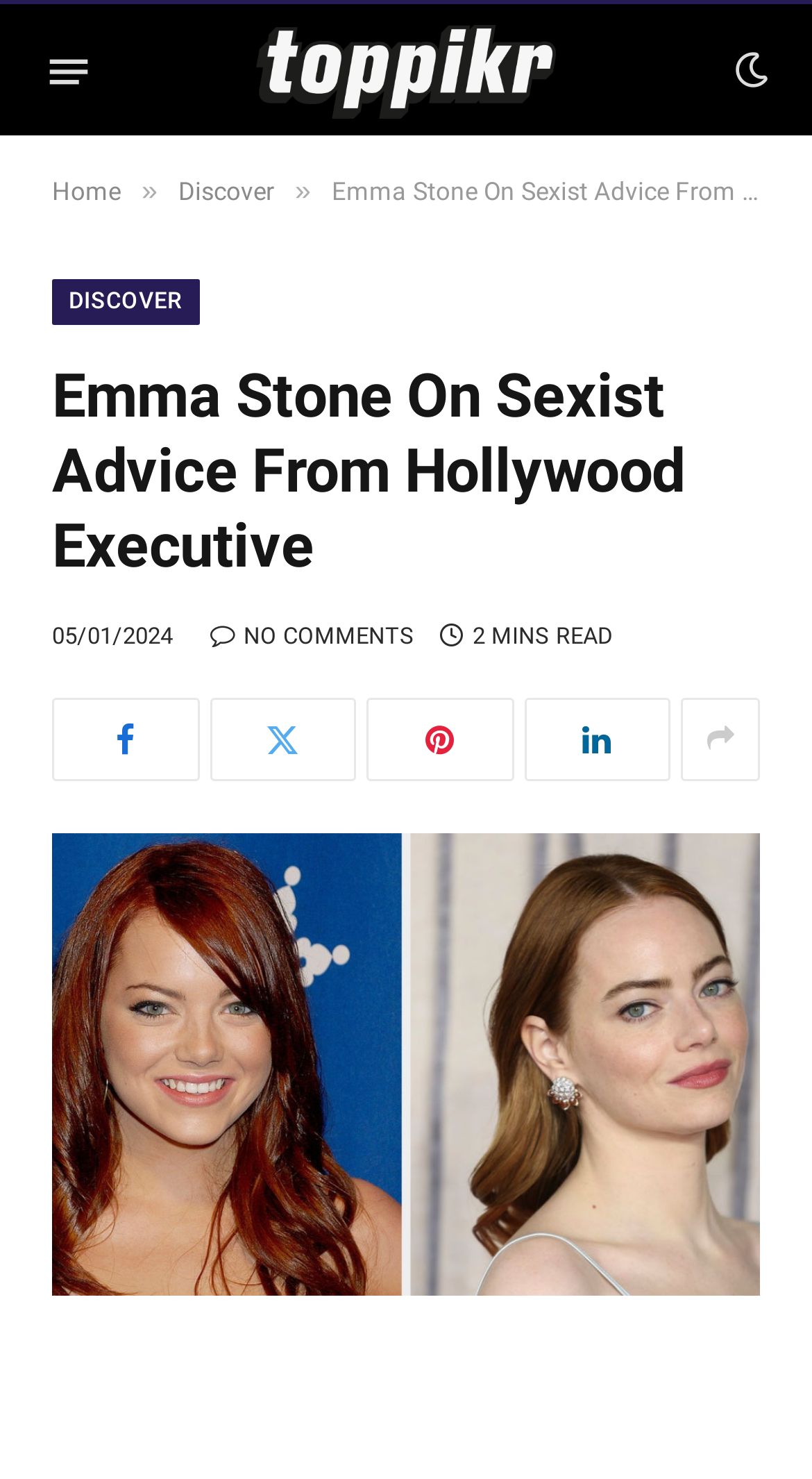Find the bounding box of the UI element described as: "title="Toppikr"". The bounding box coordinates should be given as four float values between 0 and 1, i.e., [left, top, right, bottom].

[0.314, 0.003, 0.686, 0.094]